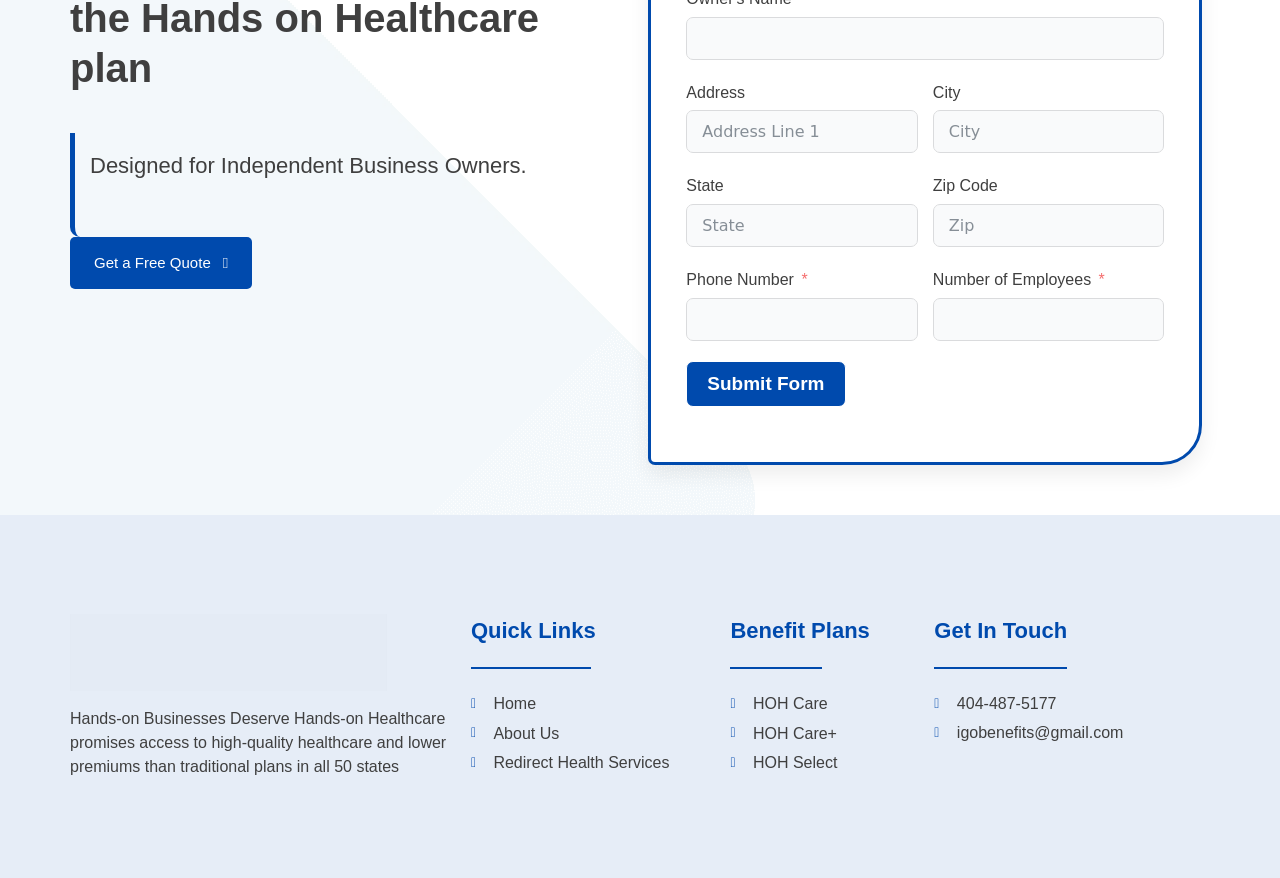Answer the question in one word or a short phrase:
What are the three benefit plans offered?

HOH Care, HOH Care+, HOH Select